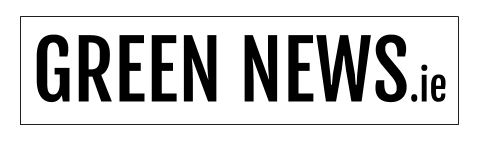What does '.ie' indicate in the logo?
Respond with a short answer, either a single word or a phrase, based on the image.

Affiliation with Ireland